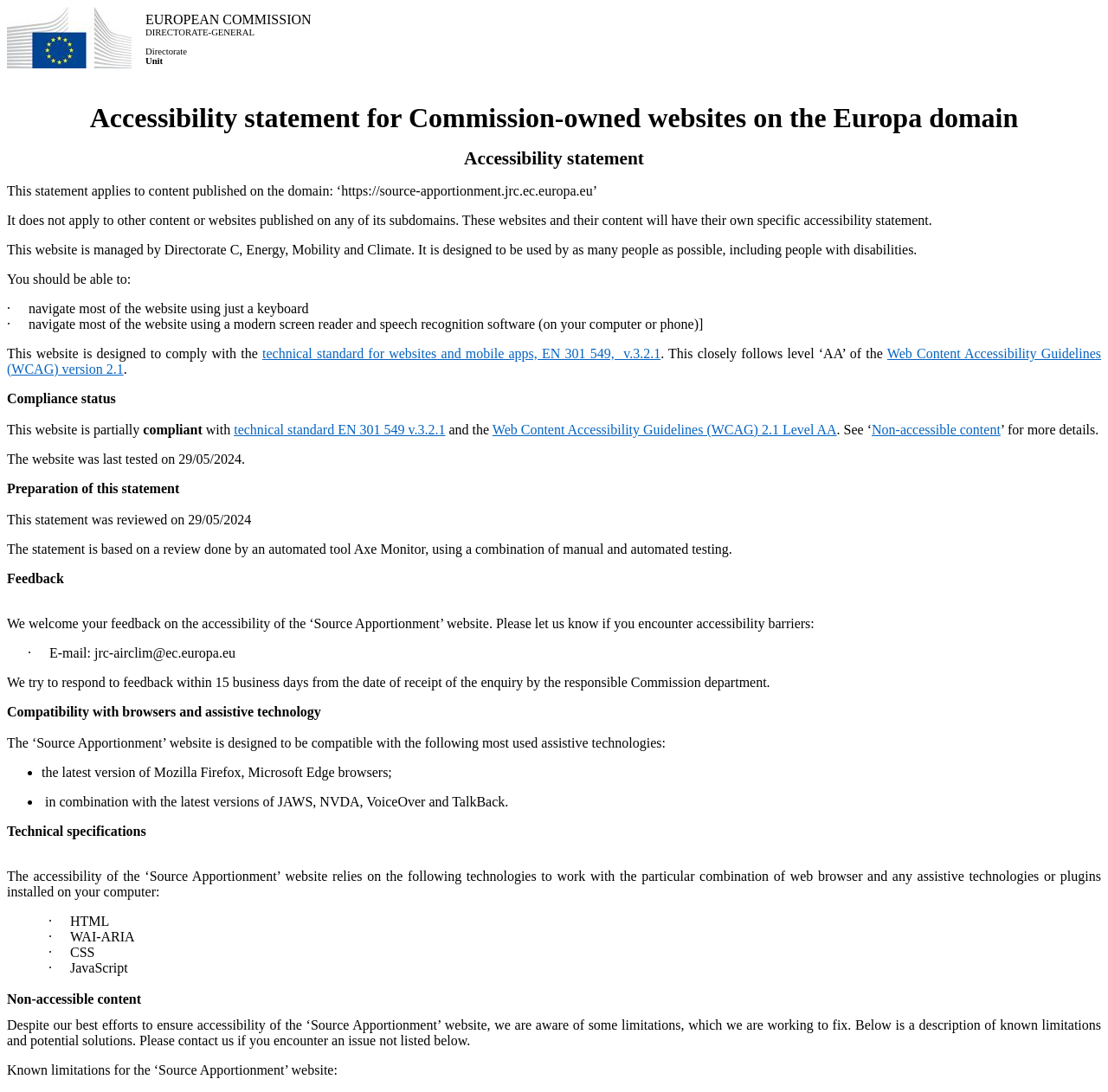Identify the bounding box of the HTML element described as: "Non-accessible content".

[0.787, 0.386, 0.903, 0.4]